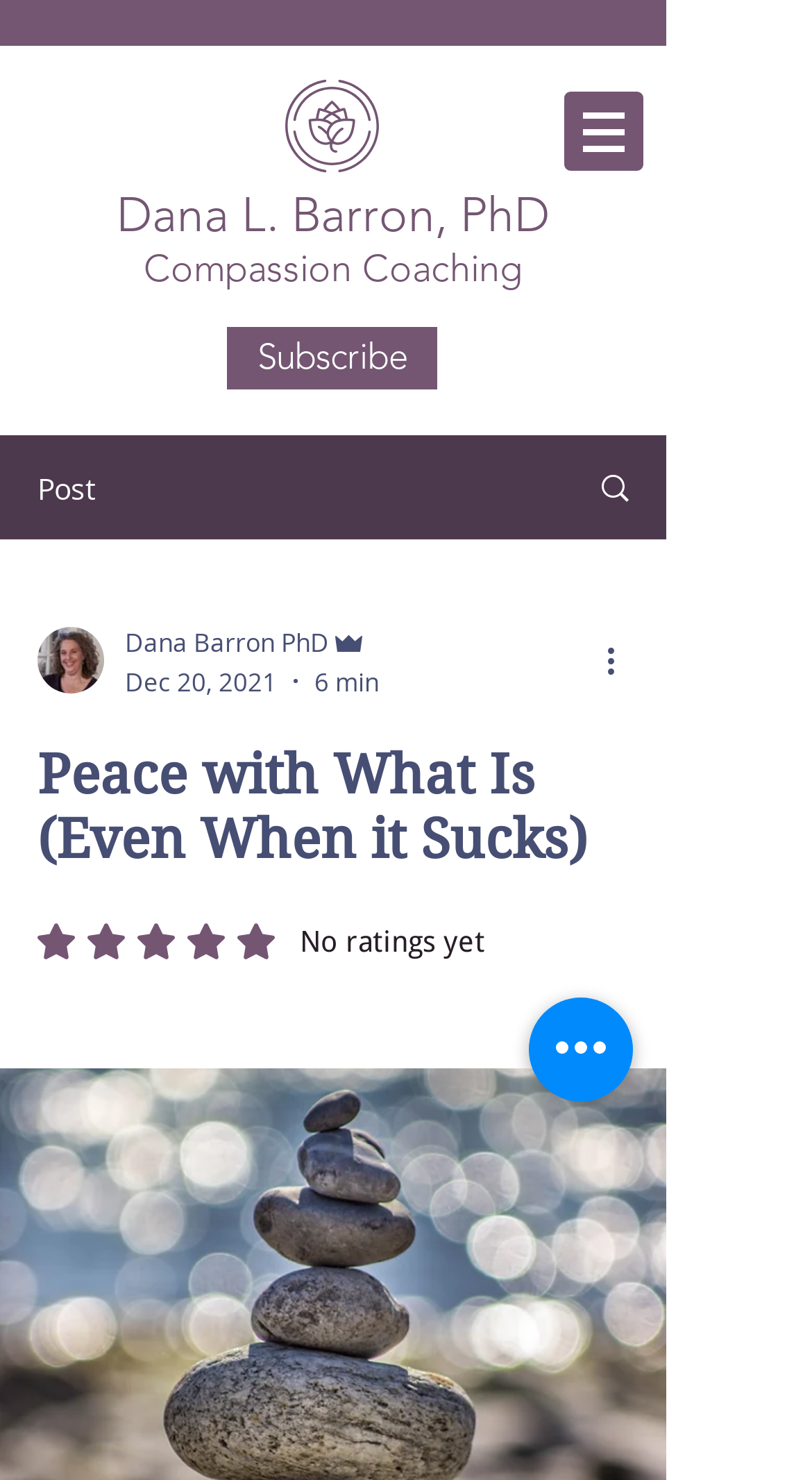Given the description: "Dana Barron PhD", determine the bounding box coordinates of the UI element. The coordinates should be formatted as four float numbers between 0 and 1, [left, top, right, bottom].

[0.154, 0.42, 0.467, 0.447]